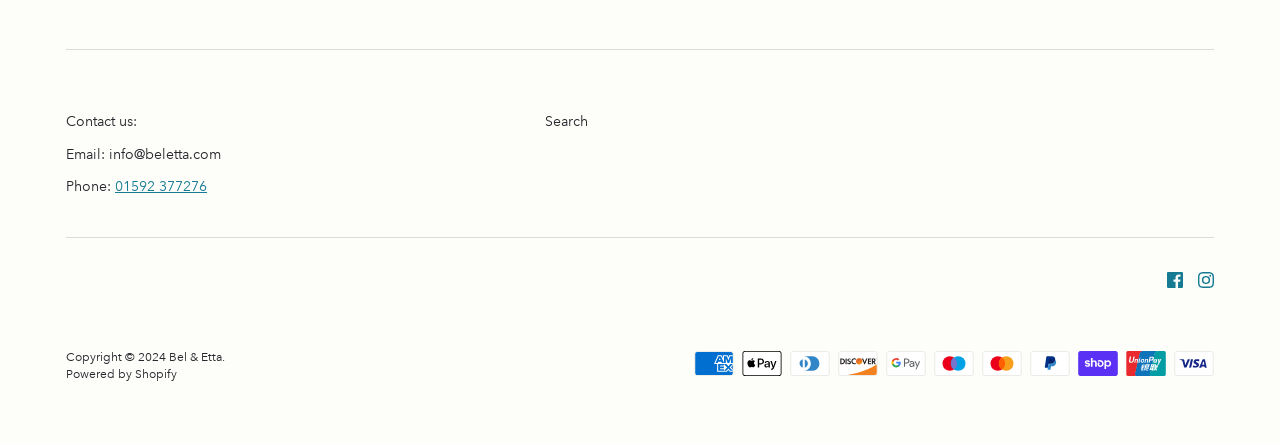Who powers the website?
Use the screenshot to answer the question with a single word or phrase.

Shopify